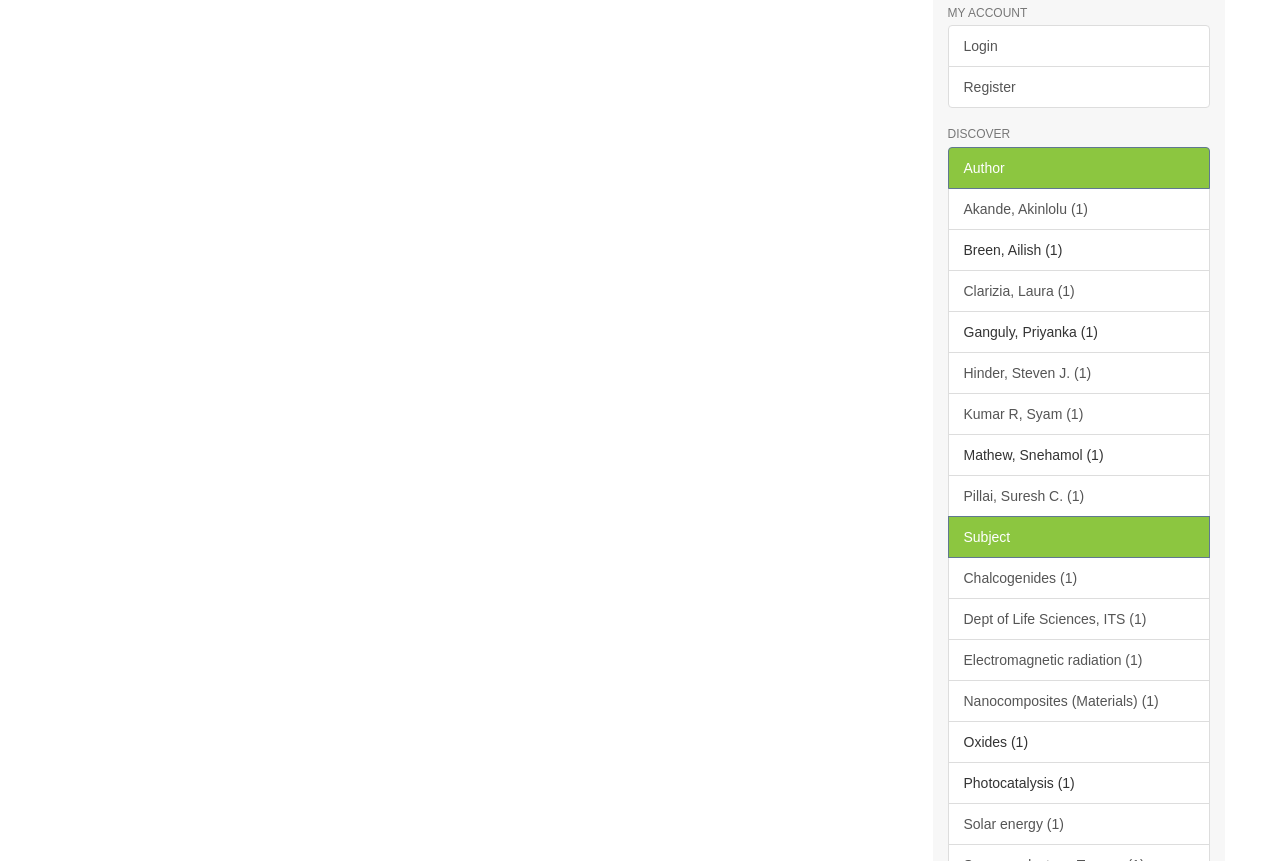Identify the bounding box coordinates for the UI element that matches this description: "Login".

[0.74, 0.029, 0.945, 0.078]